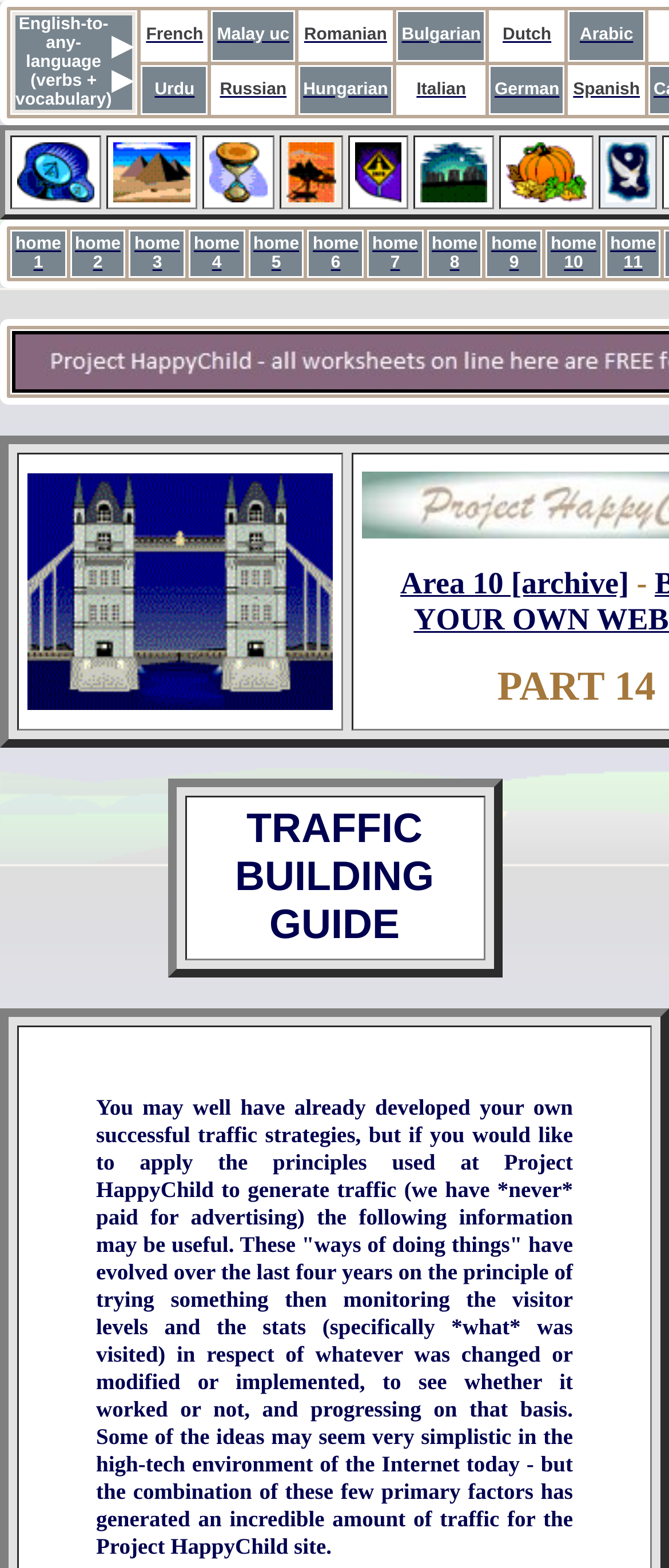Using the information in the image, give a comprehensive answer to the question: 
How many 'home' links are there?

I counted the number of gridcell elements with 'home' links, labeled as 'home 1', 'home 2', ..., 'home 11'. There are 11 of them.